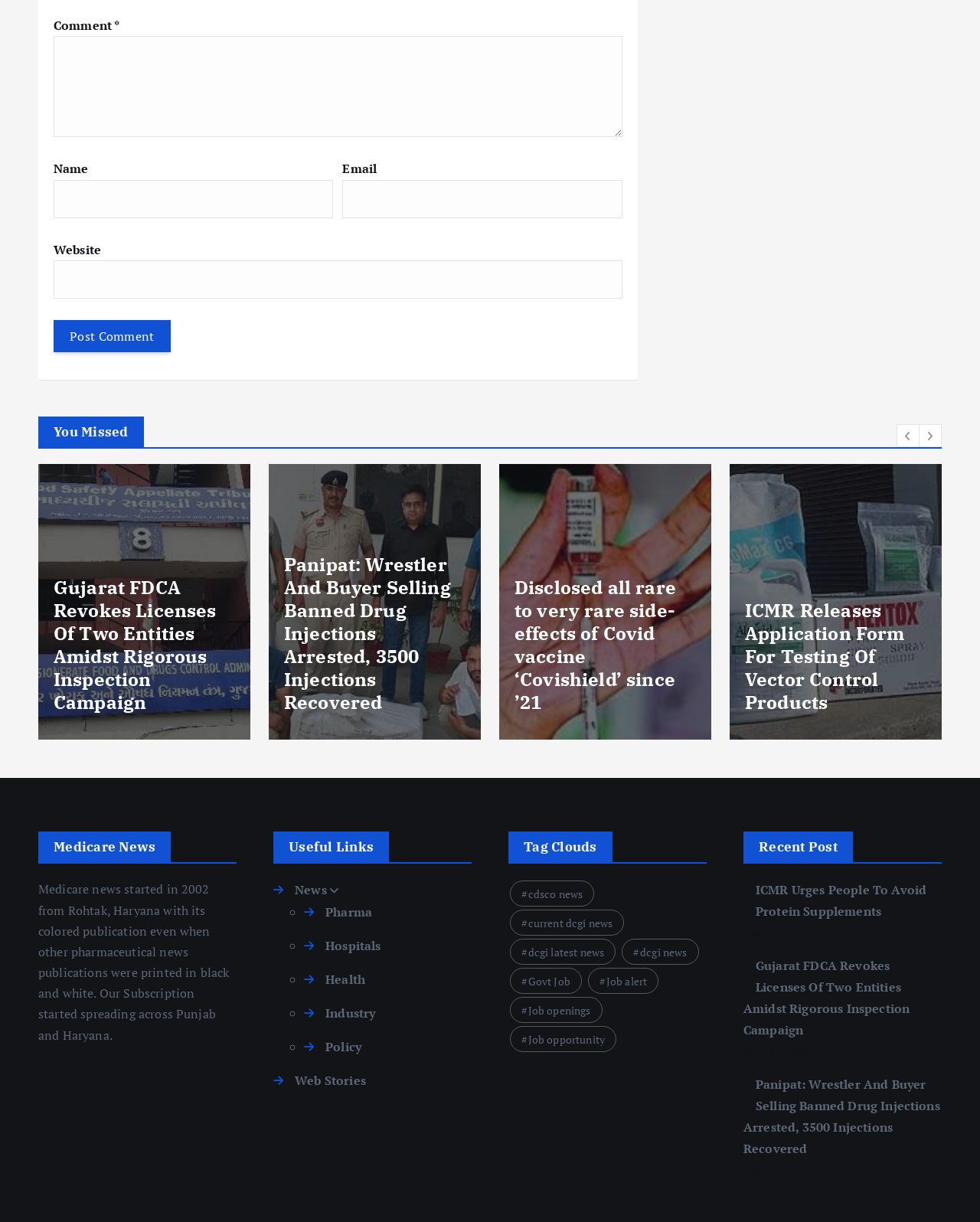Predict the bounding box of the UI element based on this description: "Health".

[0.31, 0.795, 0.373, 0.808]